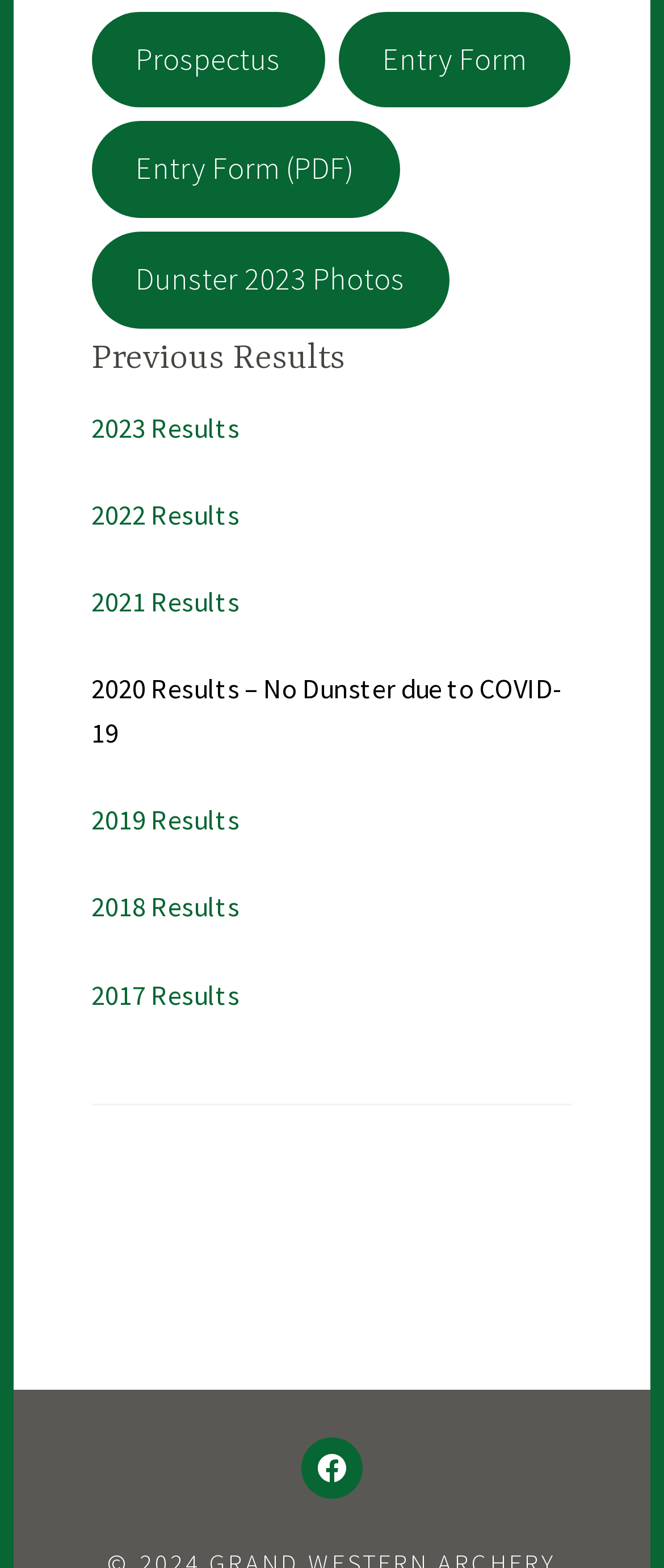Use one word or a short phrase to answer the question provided: 
How many result links are there?

7